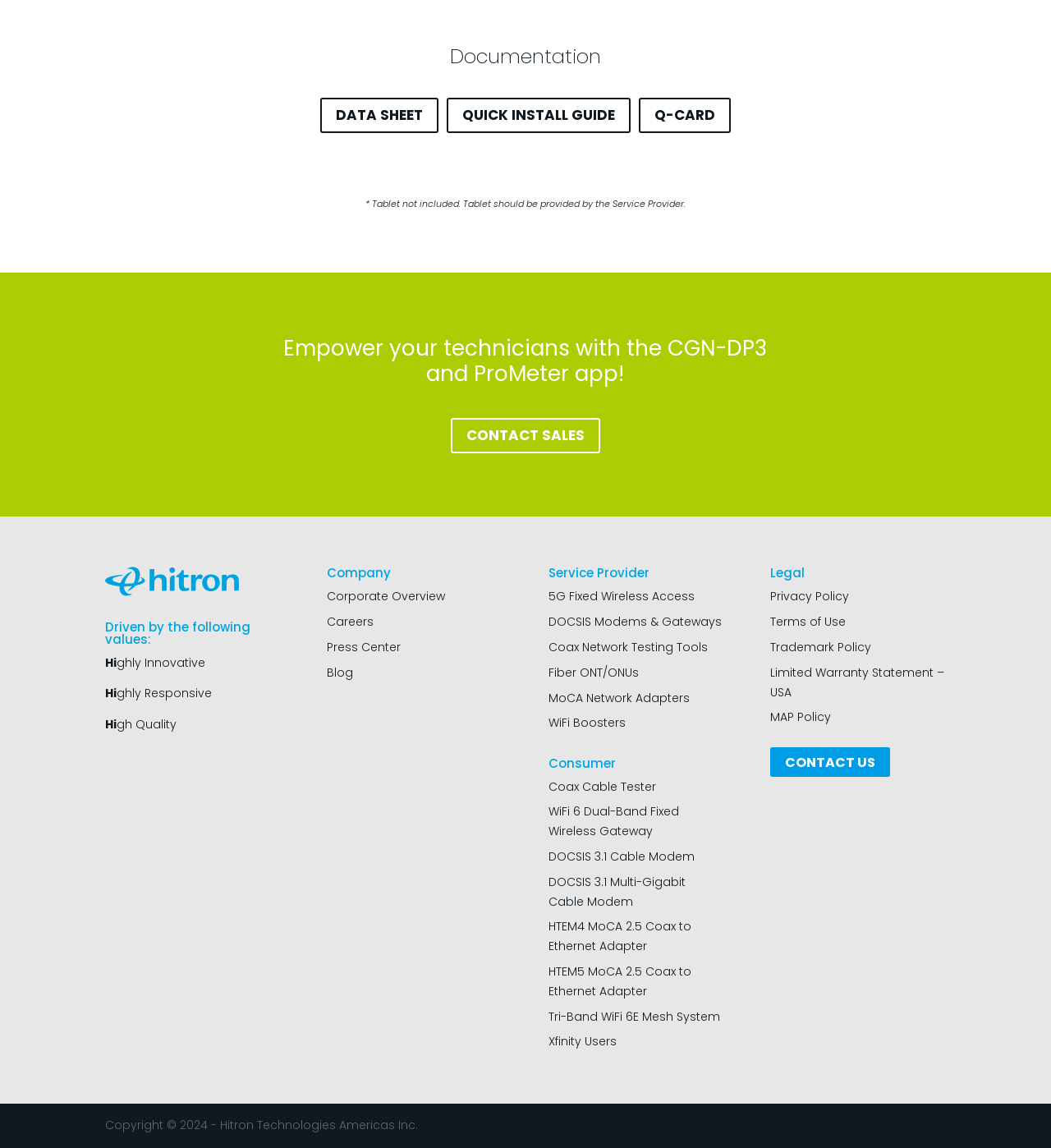Using the information in the image, give a comprehensive answer to the question: 
What is the company name?

I found the company name 'Hitron Technologies Americas Inc.' at the bottom of the webpage, in the copyright section.